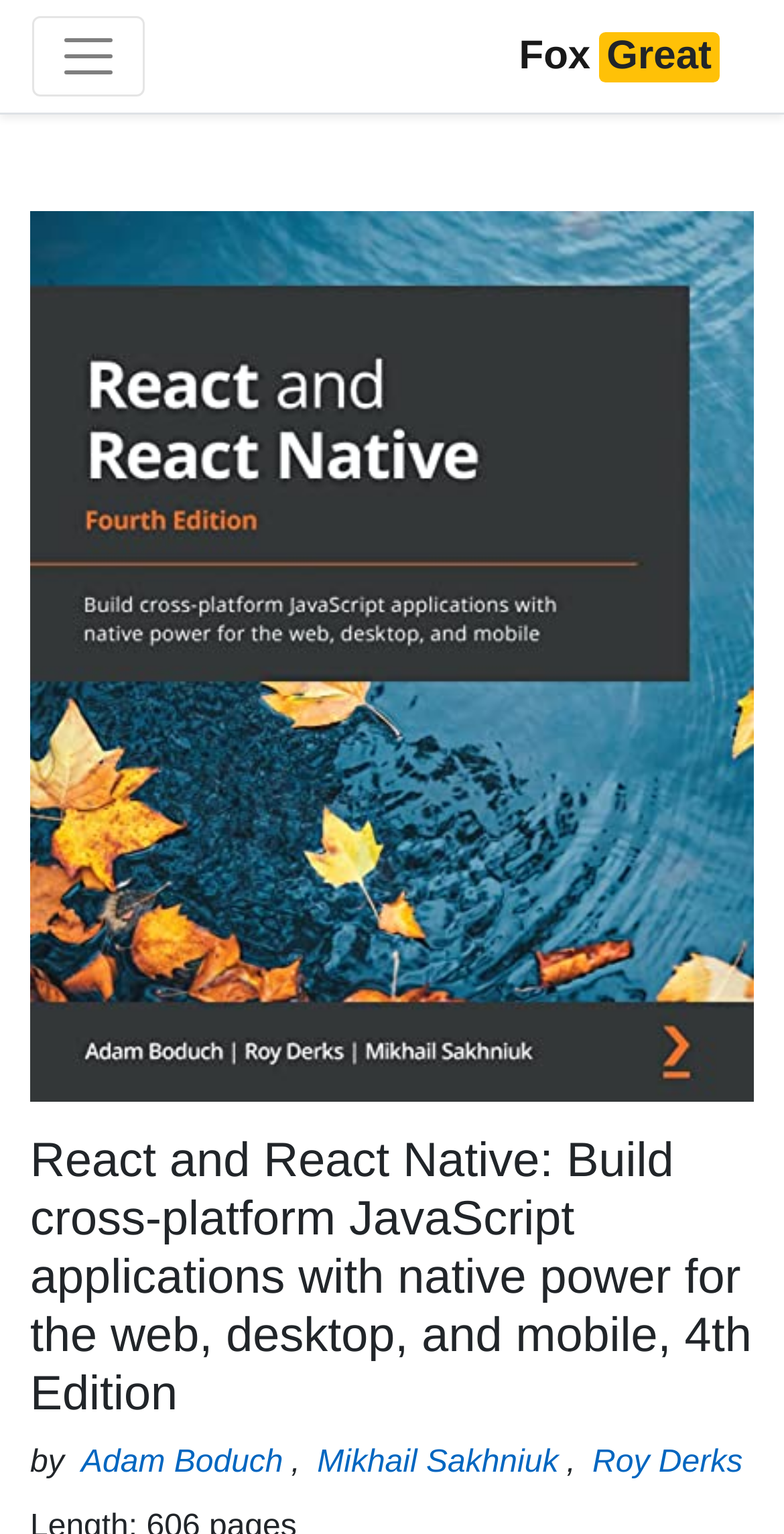Provide a one-word or brief phrase answer to the question:
What is the color of the background?

White